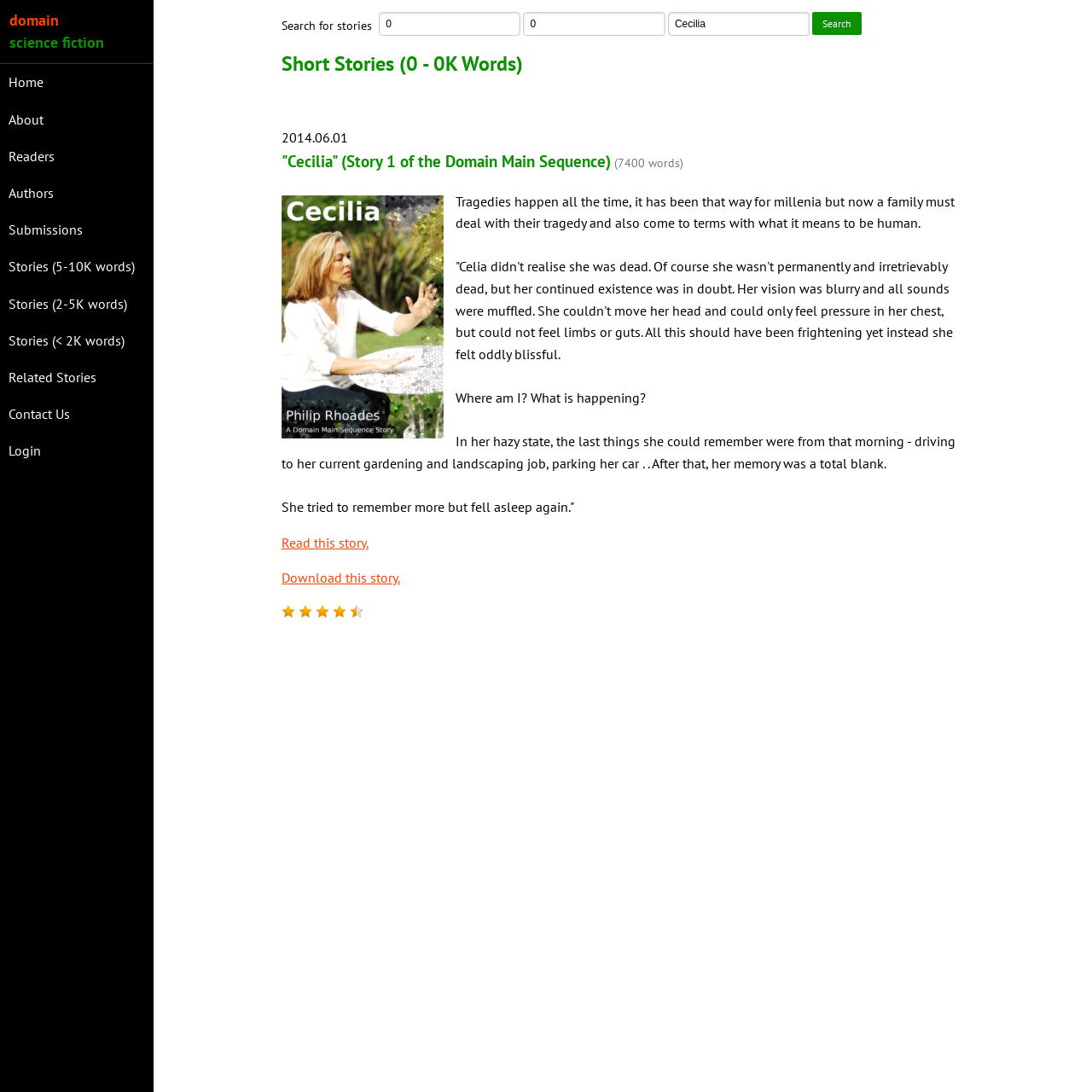What is the title of the story?
Please answer the question with a detailed response using the information from the screenshot.

I looked at the heading element that says 'Cecilia' (Story 1 of the Domain Main Sequence) (7400 words) and determined that 'Cecilia' is the title of the story.